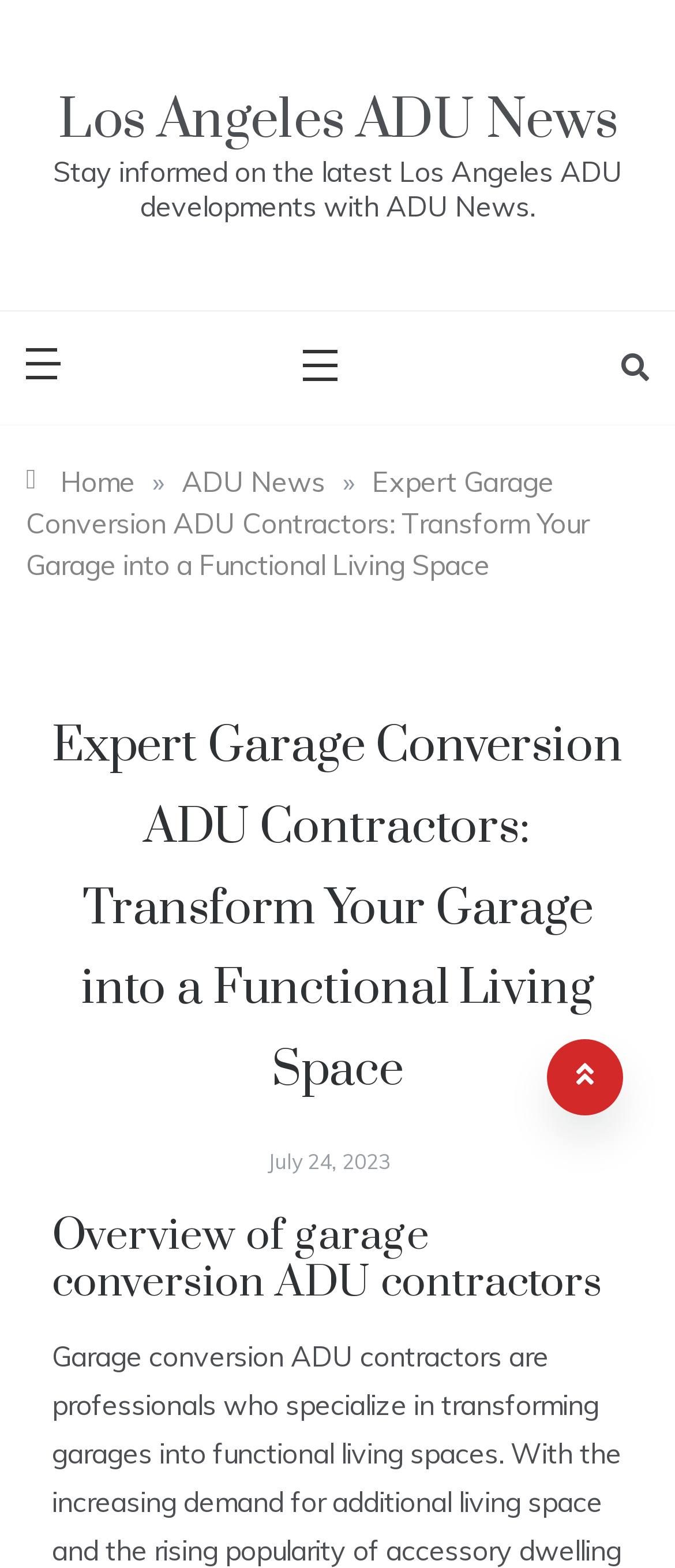What is the date of the latest article?
Can you give a detailed and elaborate answer to the question?

The date of the latest article can be found in the link element with the text 'July 24, 2023' and bounding box coordinates [0.396, 0.732, 0.578, 0.749], which is located below the heading element 'Expert Garage Conversion ADU Contractors: Transform Your Garage into a Functional Living Space'.